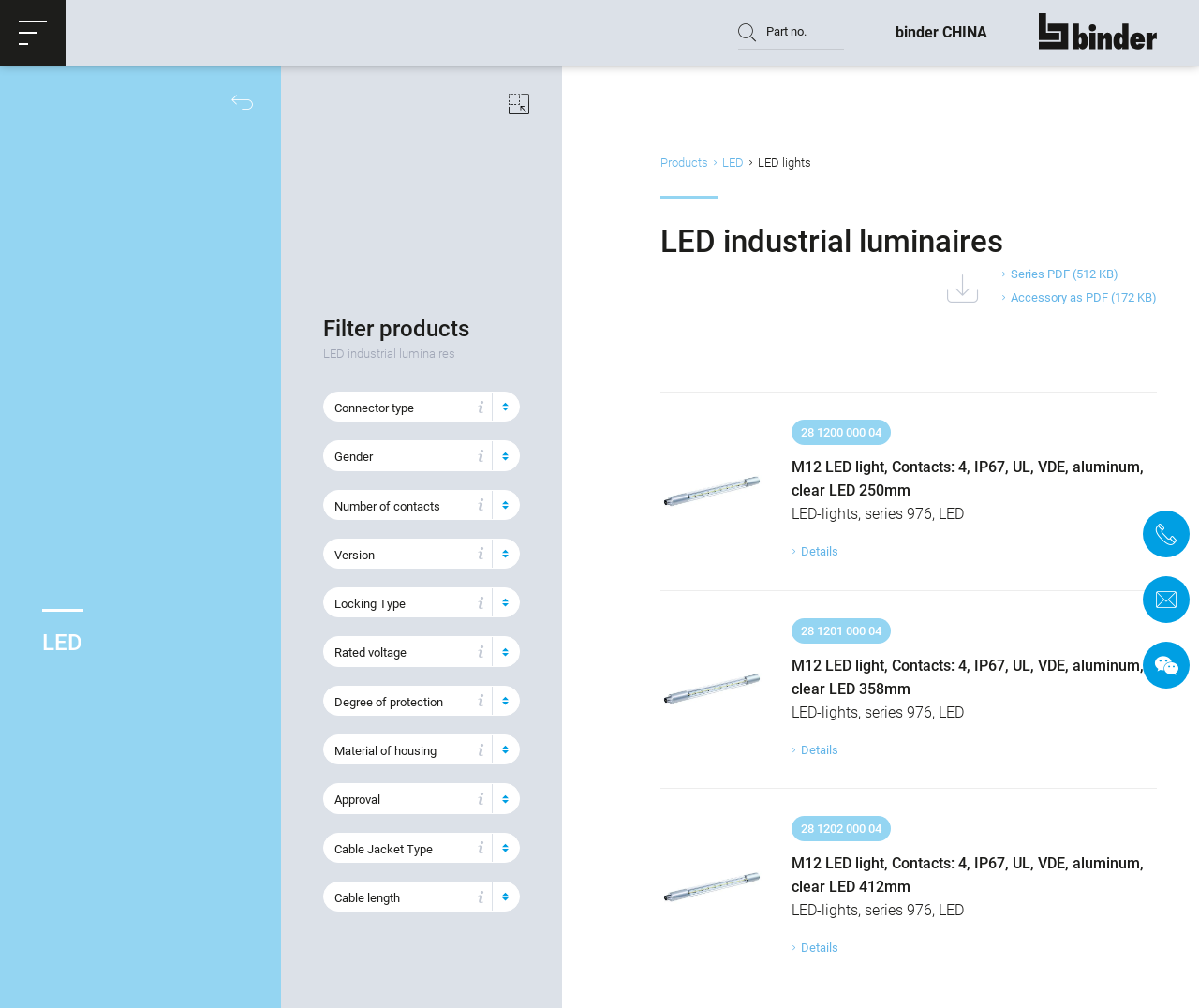Describe the entire webpage, focusing on both content and design.

This webpage appears to be a product catalog page for LED industrial luminaires and accessories. At the top left corner, there is a button and a text input field where users can enter a part number. To the right of the input field, there is a "show all" link. 

Below the input field, there is a section with several buttons labeled as filters, including "Connector type", "Gender", "Number of contacts", and others. These filters are likely used to narrow down the product search results.

On the right side of the page, there is a section with links to different product categories, including "Products", "LED", and "Series PDF". There are also links to download PDF files for specific product series.

The main content of the page is a list of product items, each with an image, a part number, and a brief description. The products are LED lights with varying characteristics, such as the number of contacts, IP rating, and material of housing. Each product item has a "Details" link that likely leads to a more detailed product page.

At the bottom right corner of the page, there are links to contact information, including a phone number and social media icons.

Overall, this webpage is designed to help users quickly find and explore LED industrial luminaires and accessories based on their specific needs and preferences.